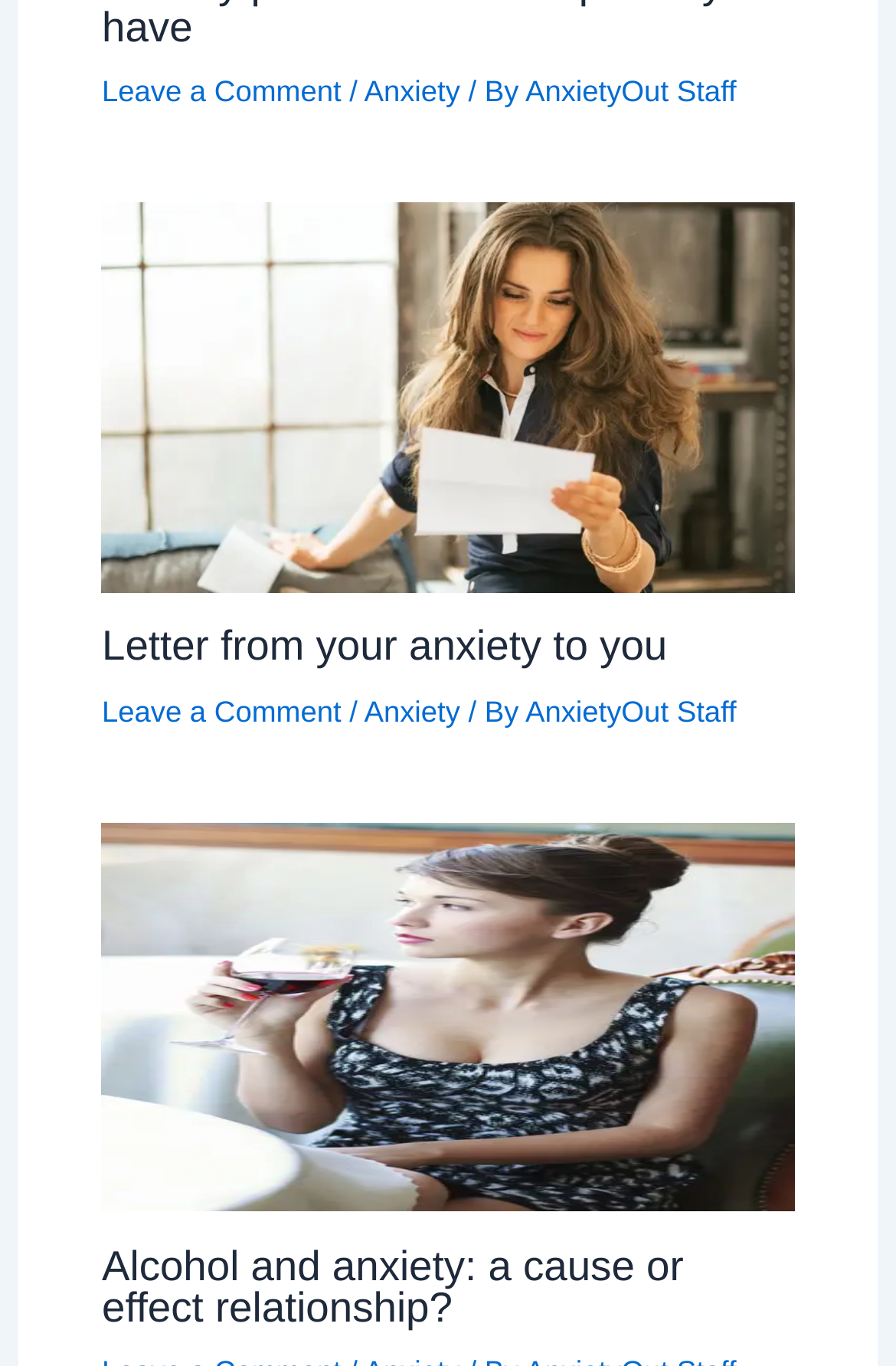Identify the bounding box coordinates for the element you need to click to achieve the following task: "View the image 'Alcohol and anxiety: a cause or effect relationship?'". Provide the bounding box coordinates as four float numbers between 0 and 1, in the form [left, top, right, bottom].

[0.114, 0.602, 0.886, 0.887]